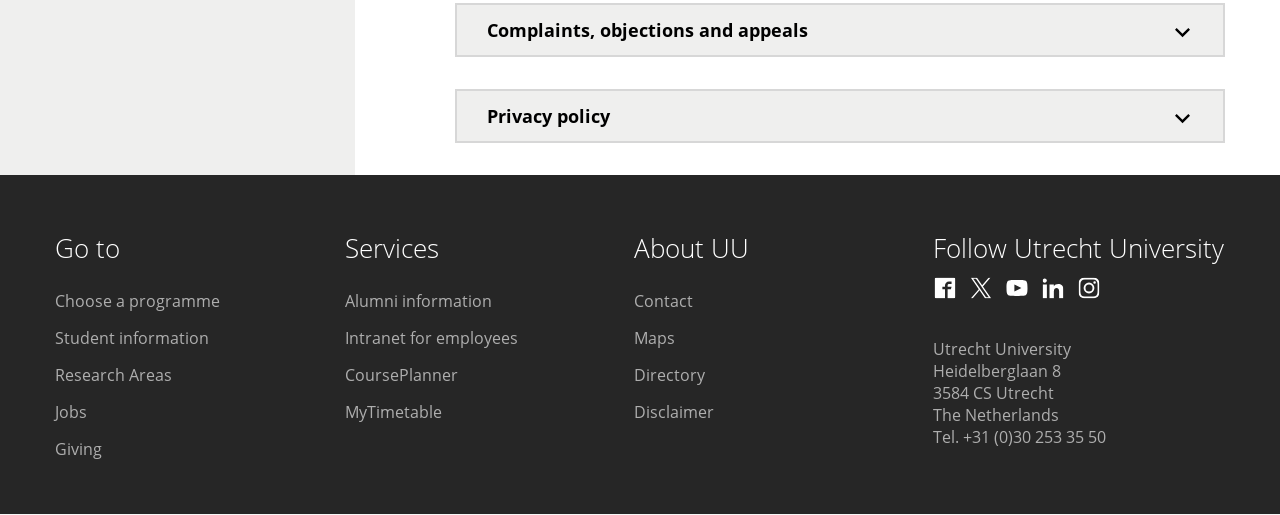Using the description: "Choose a programme", identify the bounding box of the corresponding UI element in the screenshot.

[0.043, 0.564, 0.246, 0.603]